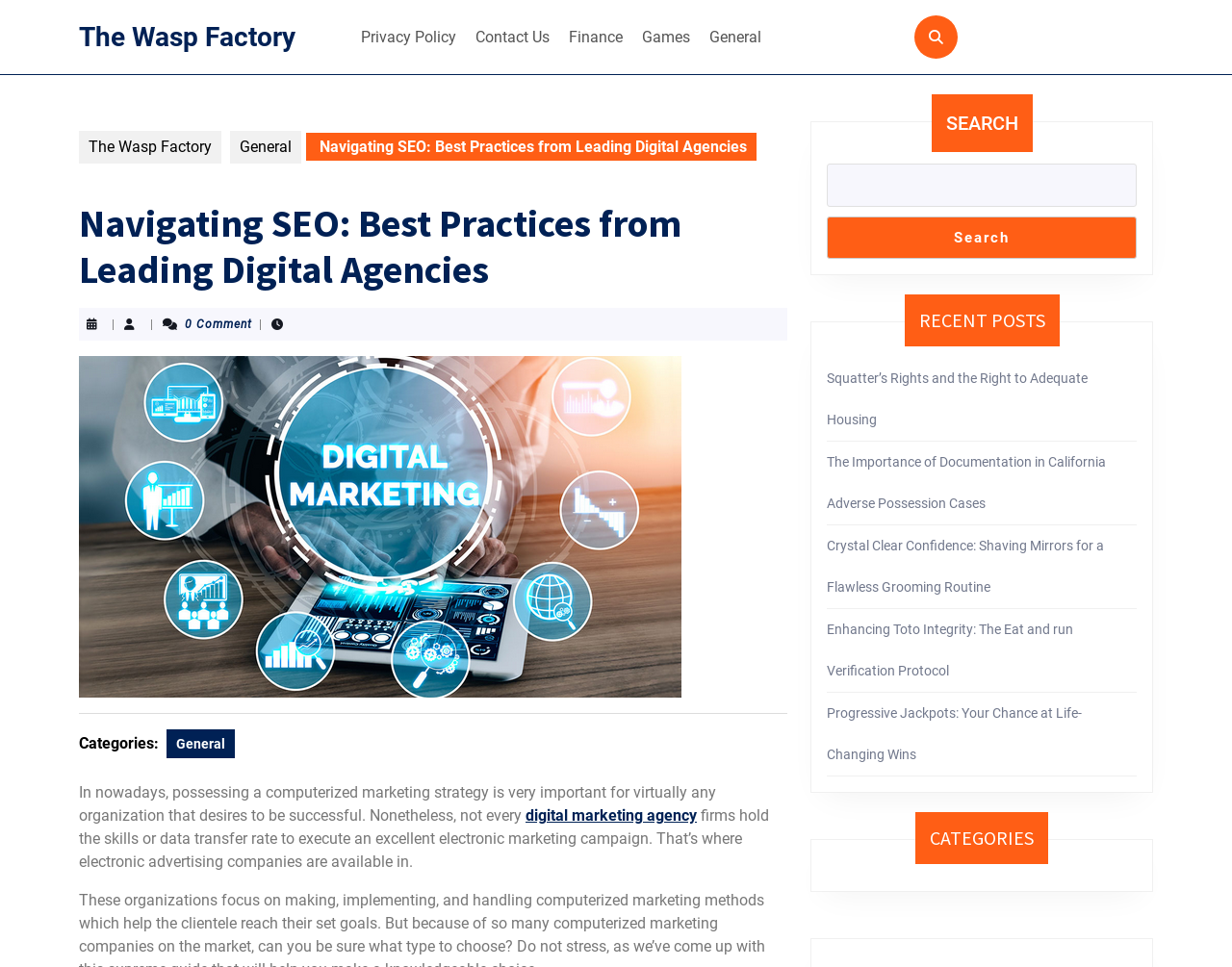Using the element description Search, predict the bounding box coordinates for the UI element. Provide the coordinates in (top-left x, top-left y, bottom-right x, bottom-right y) format with values ranging from 0 to 1.

[0.671, 0.223, 0.923, 0.268]